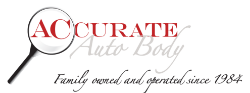Elaborate on the contents of the image in great detail.

The image features the logo of Accurate Auto Body, a family-owned and operated auto body repair shop established in 1984. The logo prominently displays the word "ACCURATE" in bold, red capital letters, conveying reliability and precision. Below it, "Auto Body" is written in a softer font, suggesting a friendly and welcoming service. An artistic magnifying glass partially overlaps the "A" in "ACCURATE," symbolizing attention to detail and thoroughness in collision repair services. This branding reflects the company’s commitment to high-quality service and customer care, making it an inviting choice for clients in need of vehicle repairs.